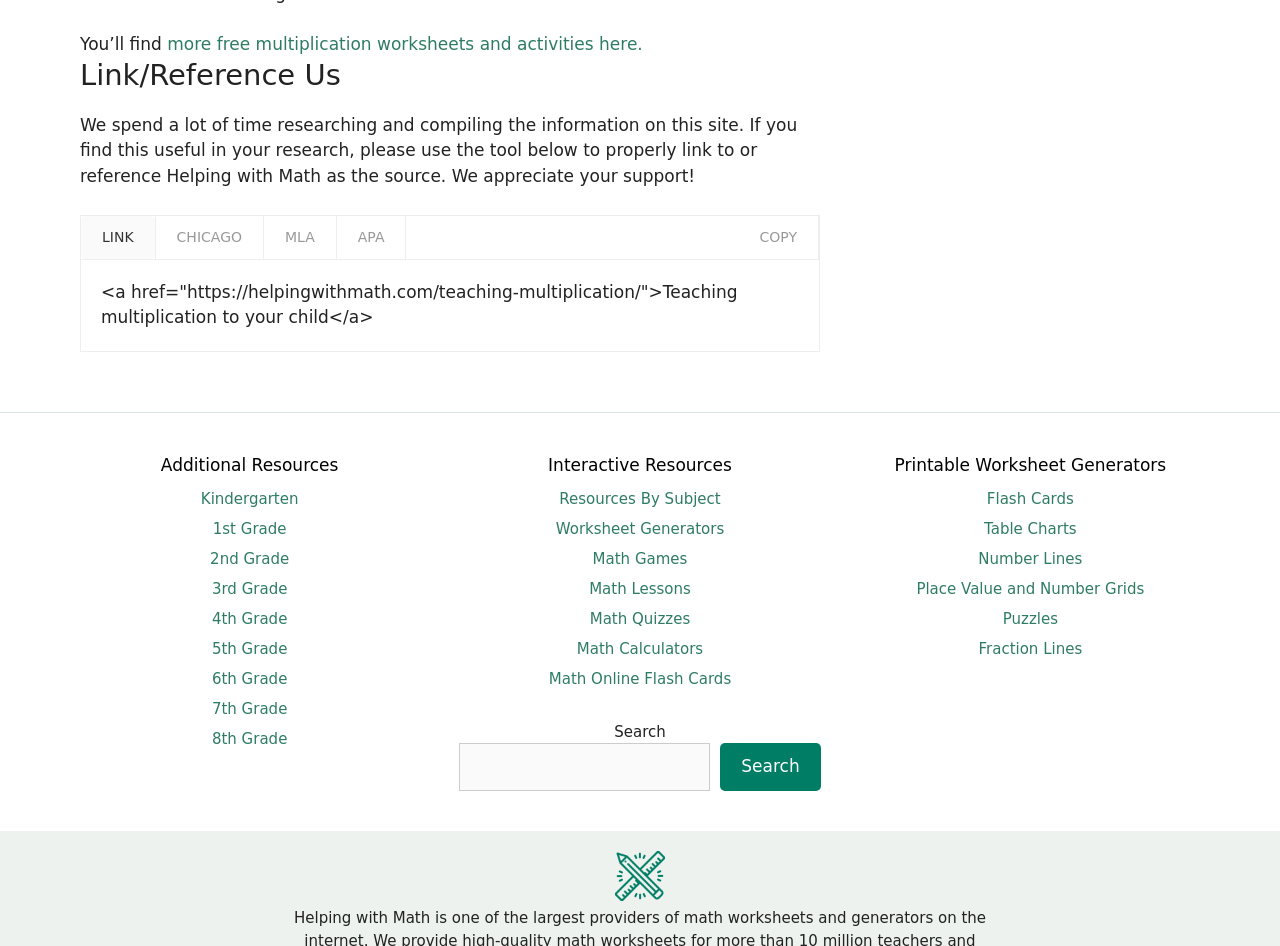Answer the following query with a single word or phrase:
How can users search for specific resources on the website?

Using the search box